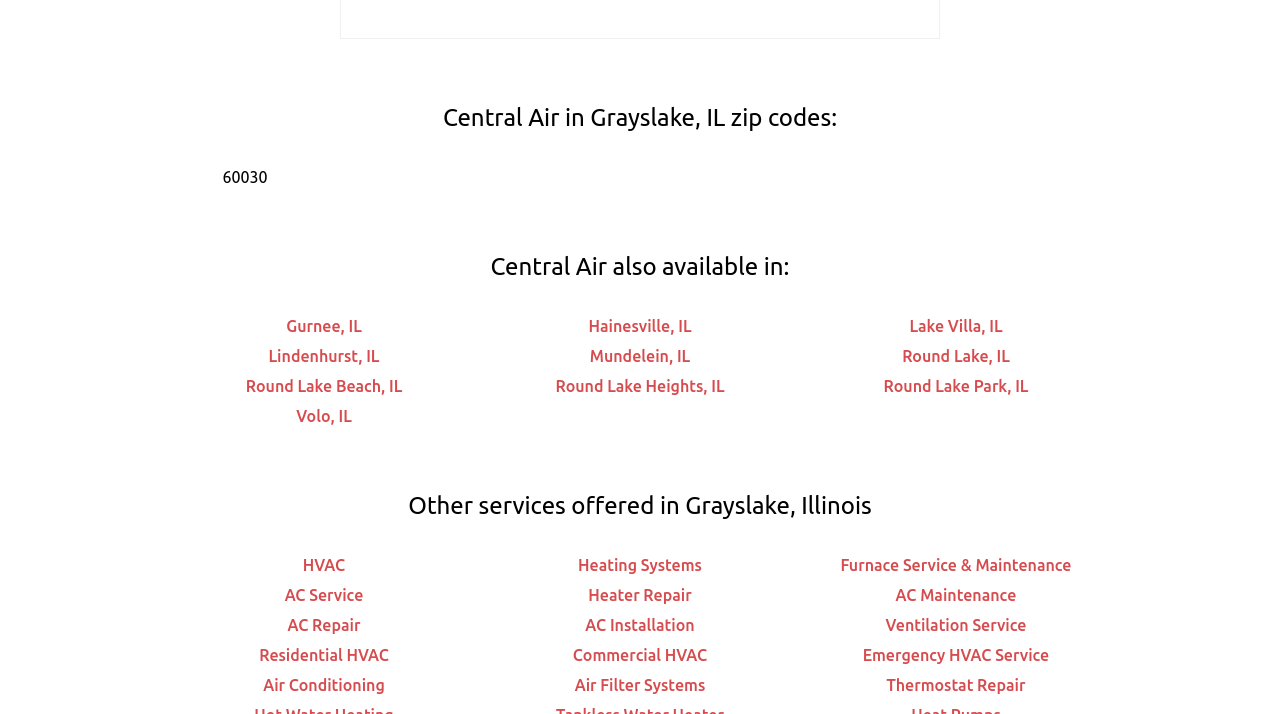Determine the bounding box coordinates of the area to click in order to meet this instruction: "Get information about AC Installation".

[0.225, 0.863, 0.282, 0.888]